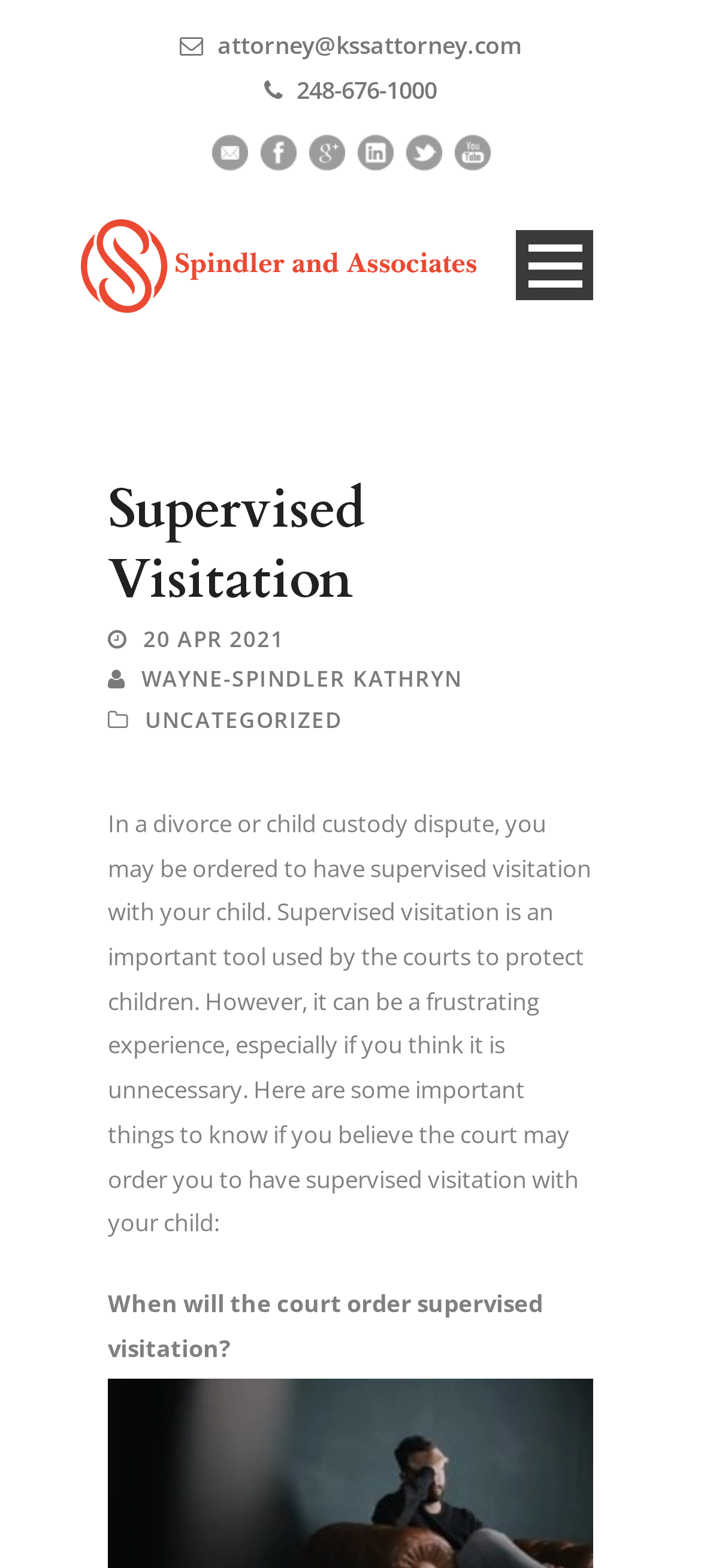What is the date of the latest article?
Provide a fully detailed and comprehensive answer to the question.

I found the date of the latest article by looking at the section with the article metadata, where the date is written as 20 APR 2021. This date indicates when the article was published.